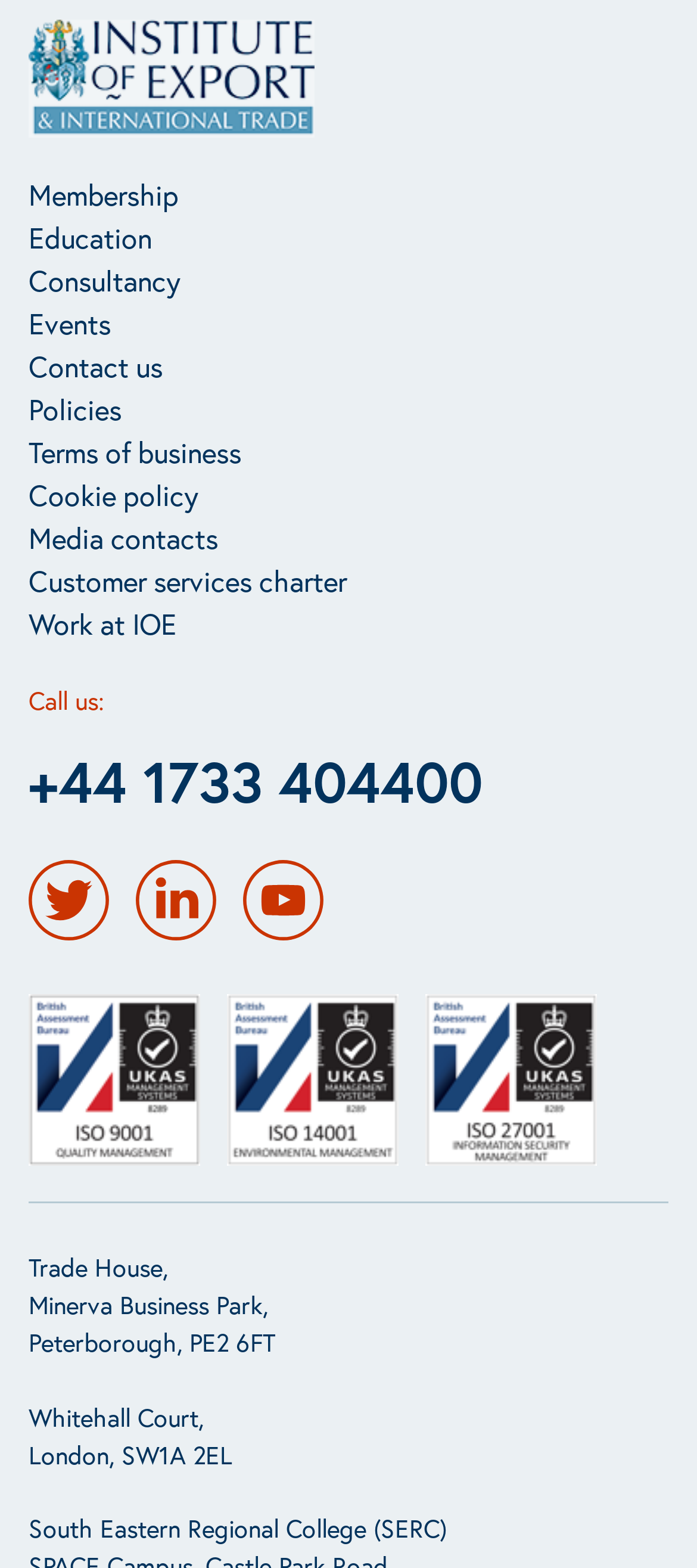Can you find the bounding box coordinates for the element to click on to achieve the instruction: "View ISO 9001 certification"?

[0.041, 0.634, 0.287, 0.743]